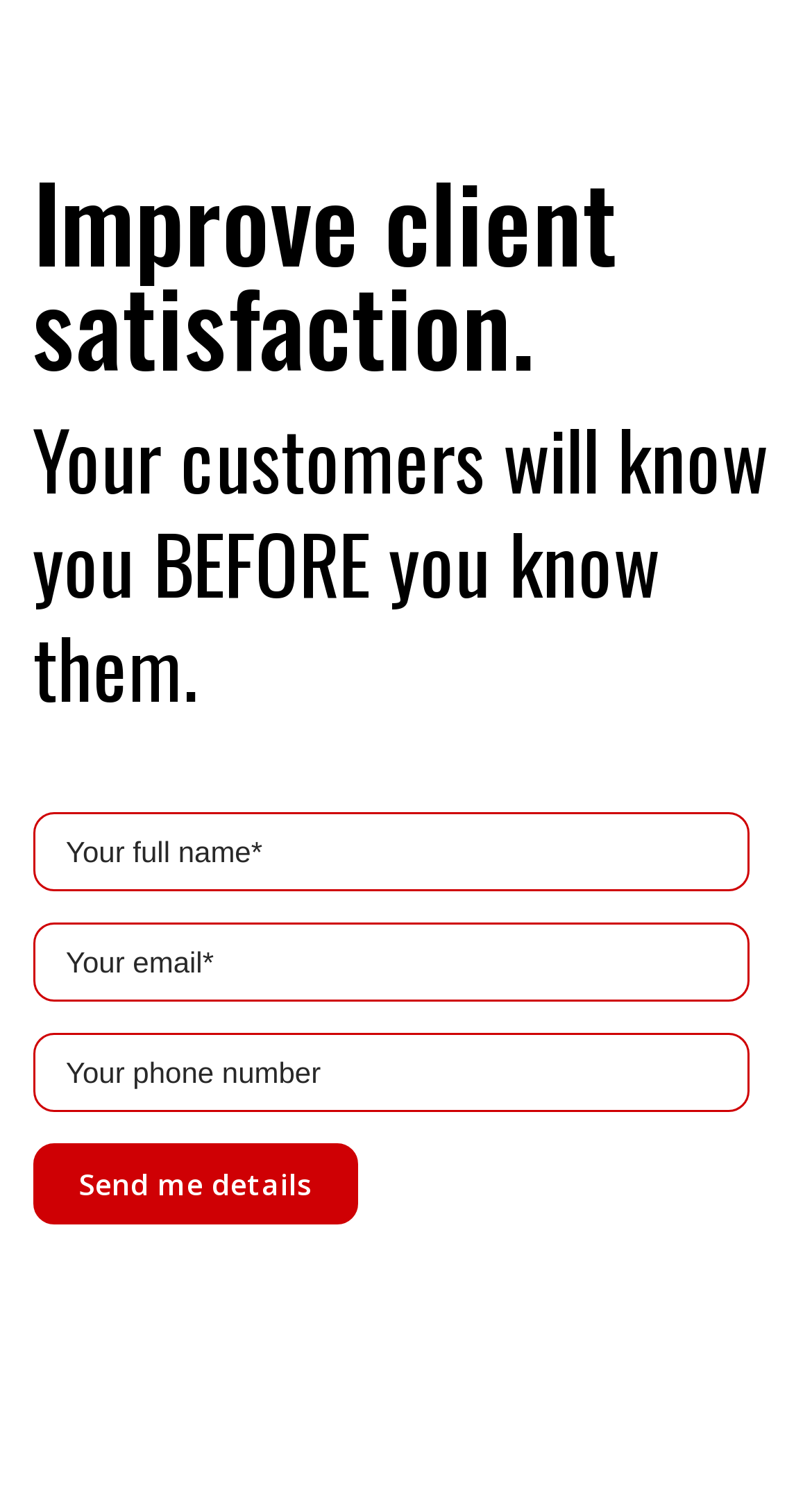Observe the image and answer the following question in detail: What is the main benefit of improving online reputation?

According to the webpage, improving online reputation can lead to improved client satisfaction, which is a key benefit for businesses.